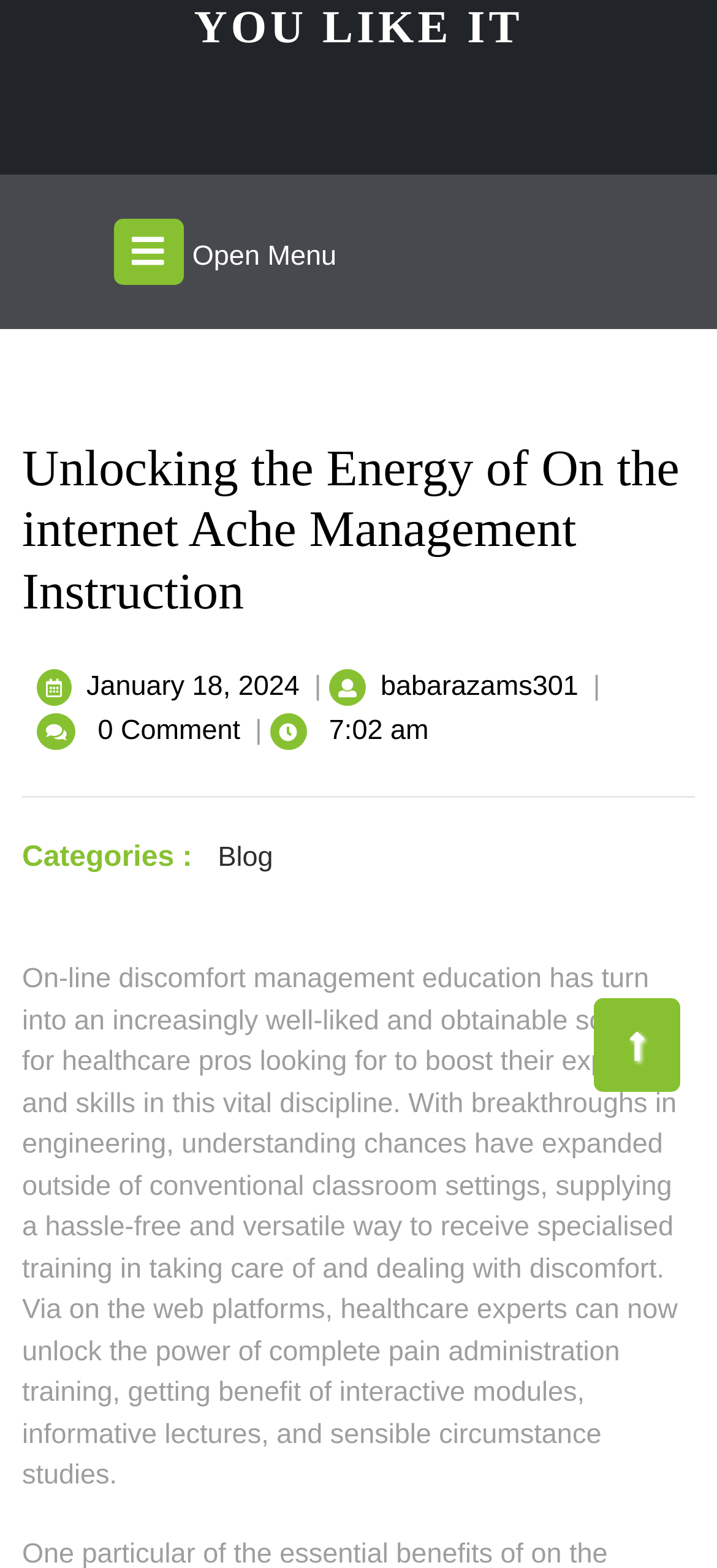How many comments are there on the article?
Answer the question with as much detail as you can, using the image as a reference.

I found the number of comments by looking at the static text element with the text '0 Comment' which is located below the link element with the text 'babarazams301 Unlocking the Energy of On the internet Ache Management Instruction'.